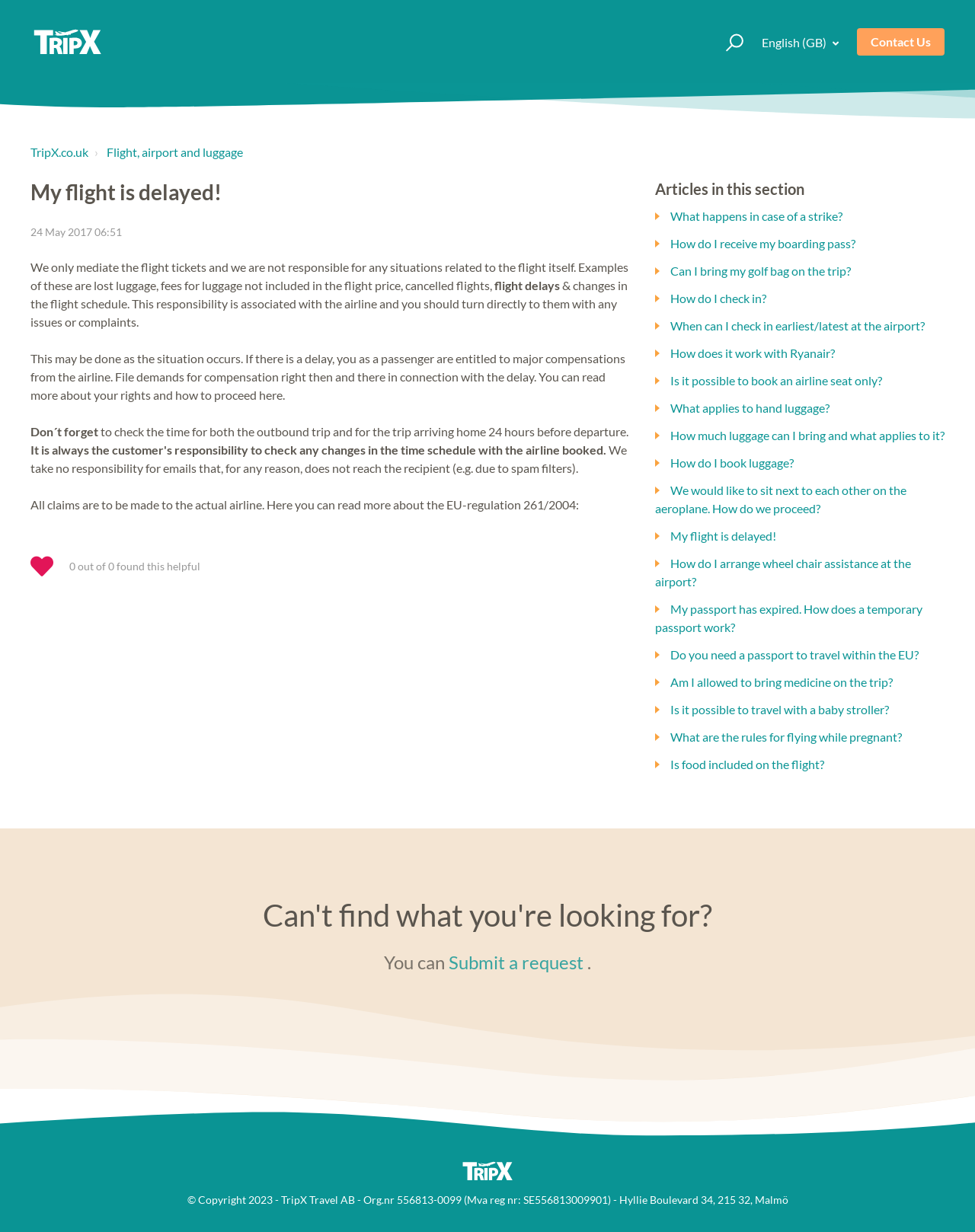Can you provide the bounding box coordinates for the element that should be clicked to implement the instruction: "Click the 'Logo' image"?

[0.031, 0.022, 0.107, 0.046]